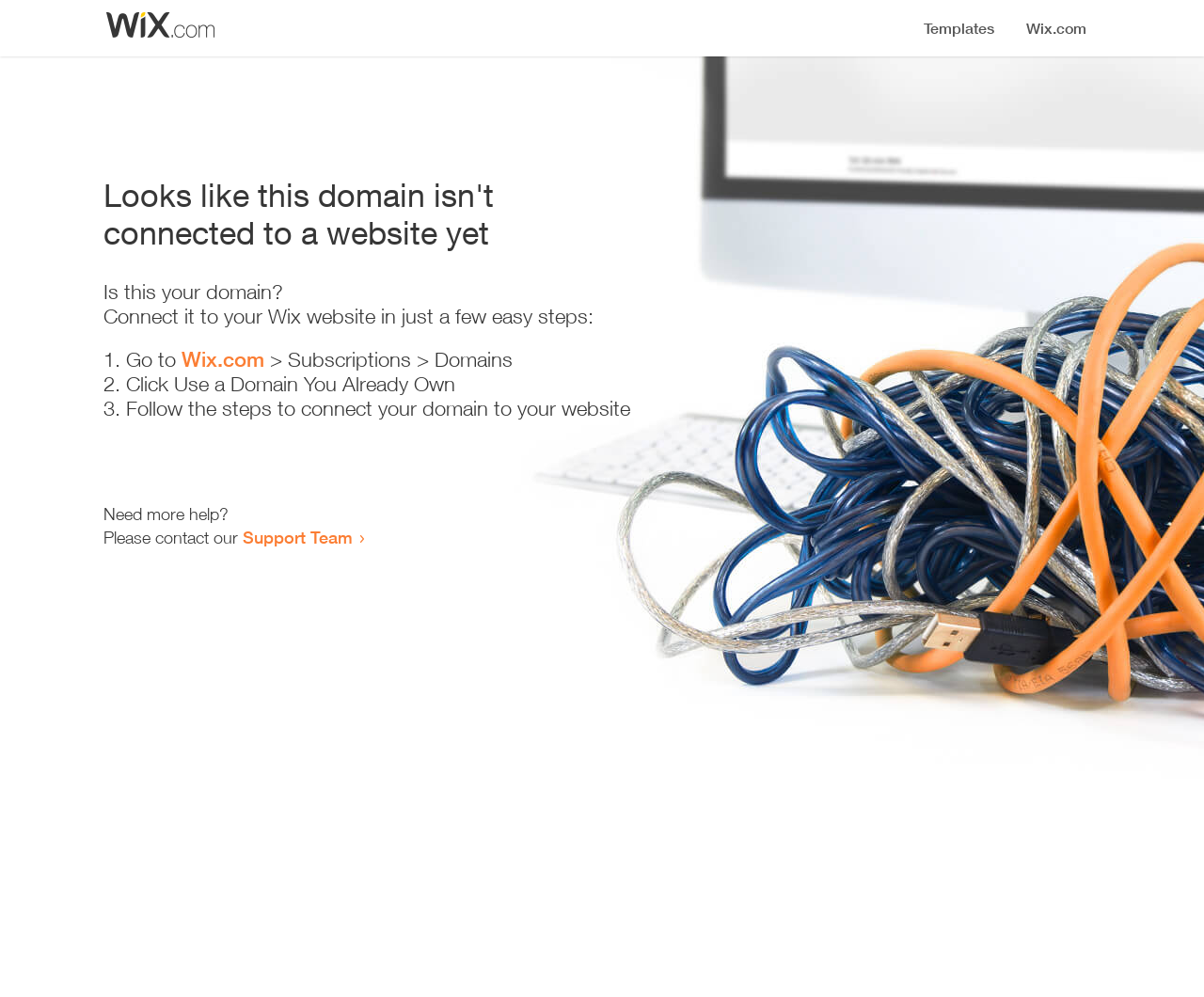Please provide a brief answer to the following inquiry using a single word or phrase:
What is the first step to connect the domain?

Go to Wix.com